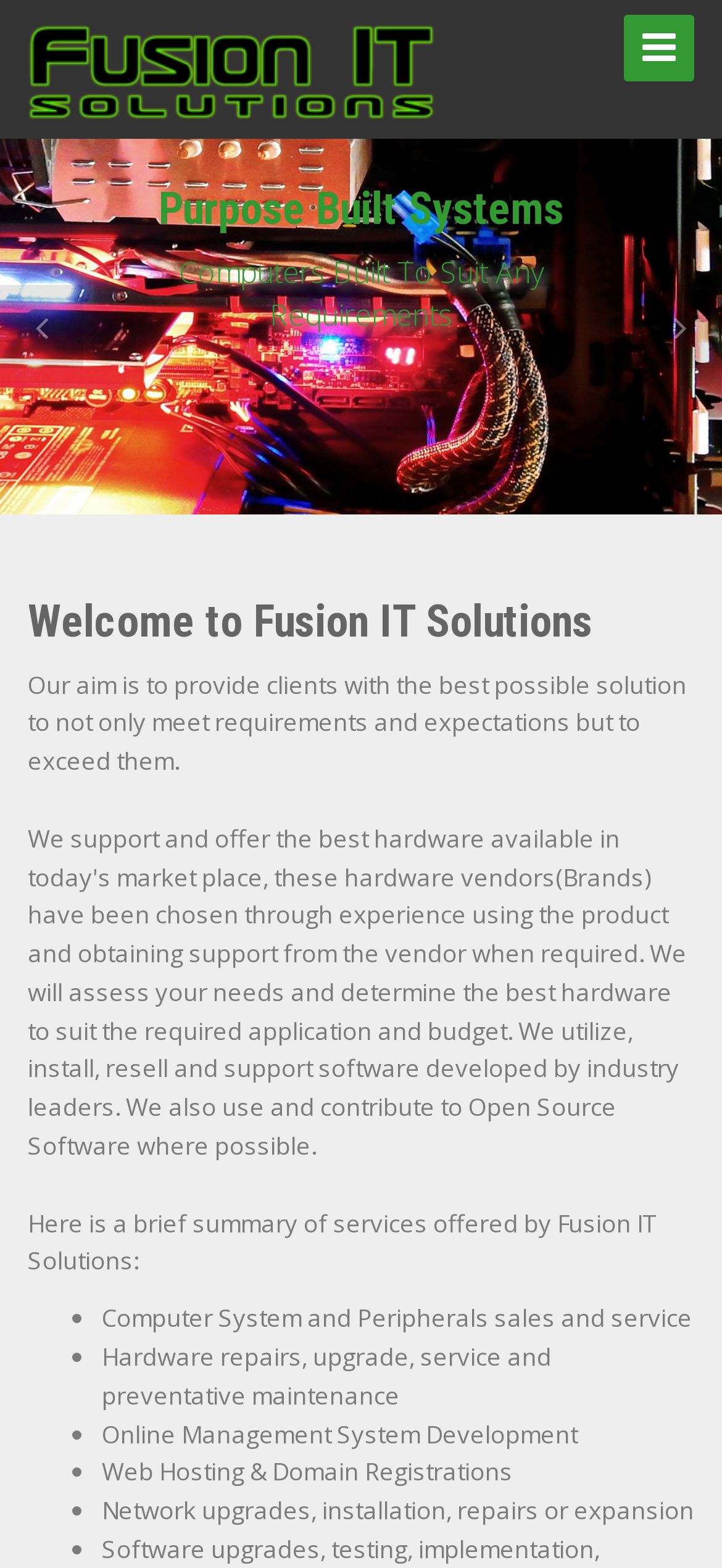What services does Fusion IT Solutions offer?
Please use the image to deliver a detailed and complete answer.

The services offered by Fusion IT Solutions can be found in the list below the 'Welcome to Fusion IT Solutions' heading. The list includes services such as computer system and peripherals sales and service, hardware repairs, upgrade, service and preventative maintenance, online management system development, web hosting and domain registrations, and network upgrades, installation, repairs or expansion.